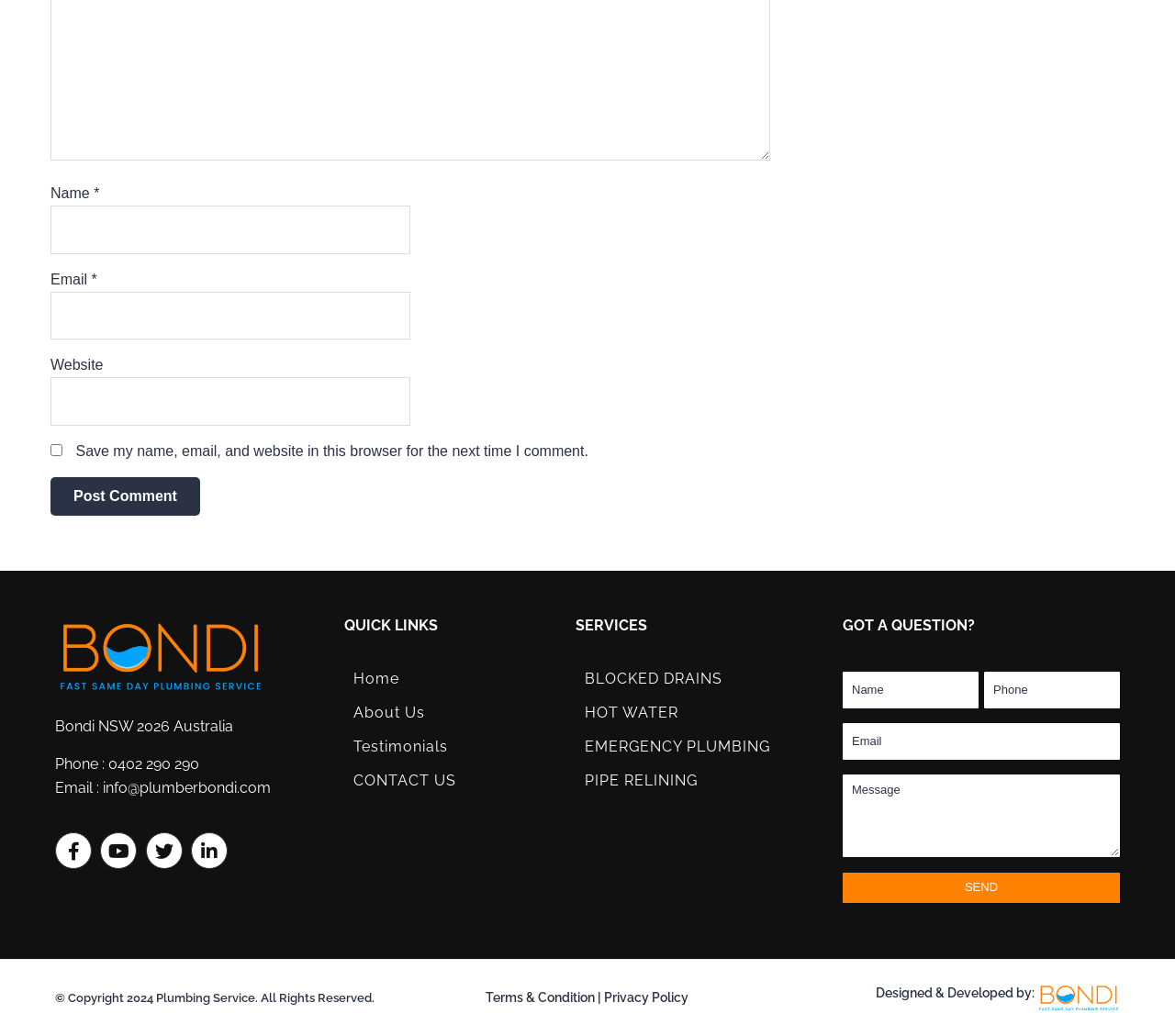Find the bounding box coordinates for the area you need to click to carry out the instruction: "Send a message". The coordinates should be four float numbers between 0 and 1, indicated as [left, top, right, bottom].

[0.717, 0.842, 0.953, 0.871]